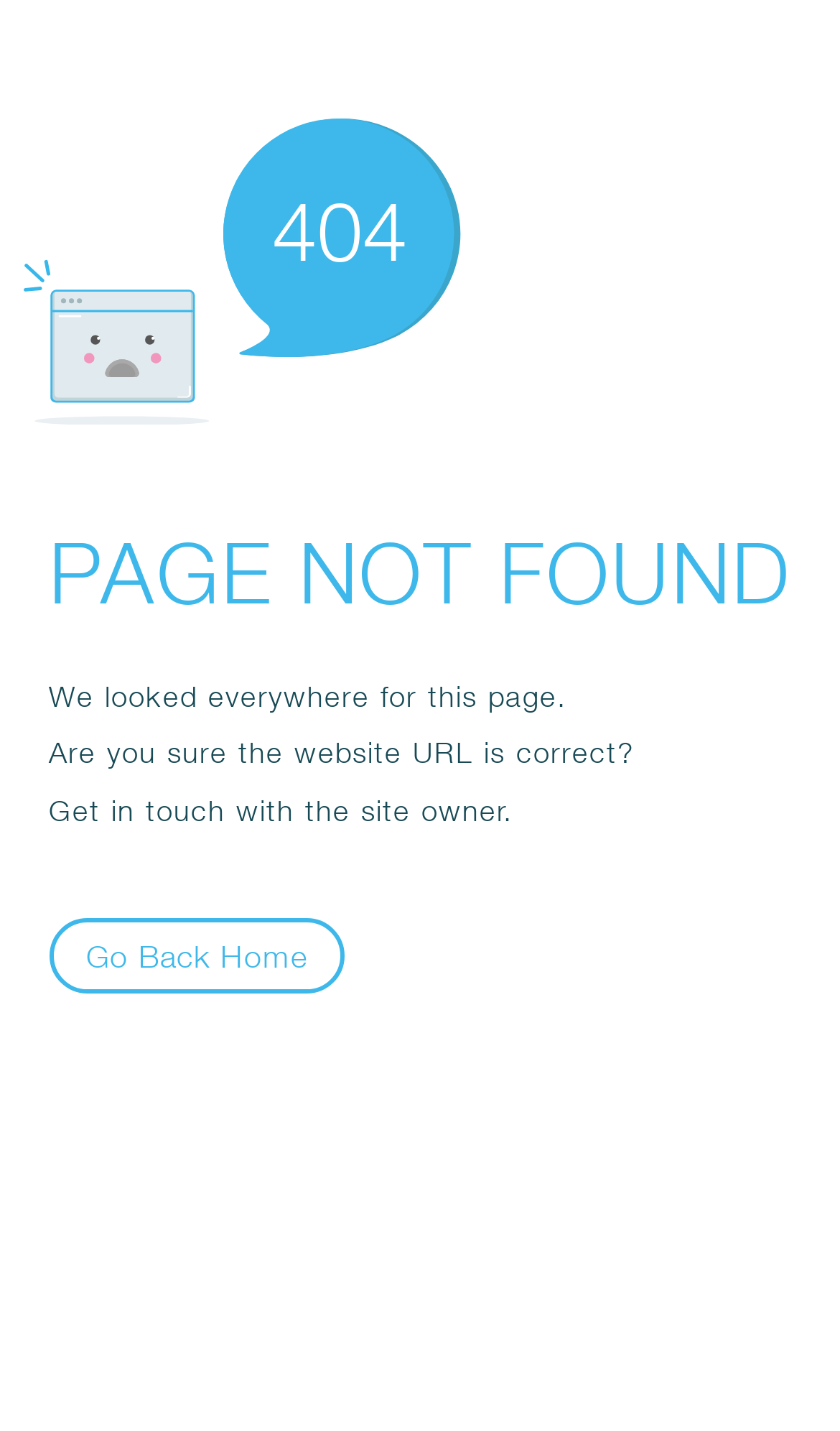Write an extensive caption that covers every aspect of the webpage.

The webpage displays an error message, prominently featuring the text "404" in a large font size, positioned near the top center of the page. Below this, the text "PAGE NOT FOUND" is displayed in a slightly smaller font size, spanning almost the entire width of the page. 

Underneath, there are three paragraphs of text. The first paragraph reads "We looked everywhere for this page." The second paragraph asks "Are you sure the website URL is correct?" The third paragraph suggests "Get in touch with the site owner." These paragraphs are stacked vertically, aligned to the left side of the page.

At the bottom left of the page, there is a button labeled "Go Back Home". An SVG icon is positioned at the top left corner of the page, but its contents are not specified.